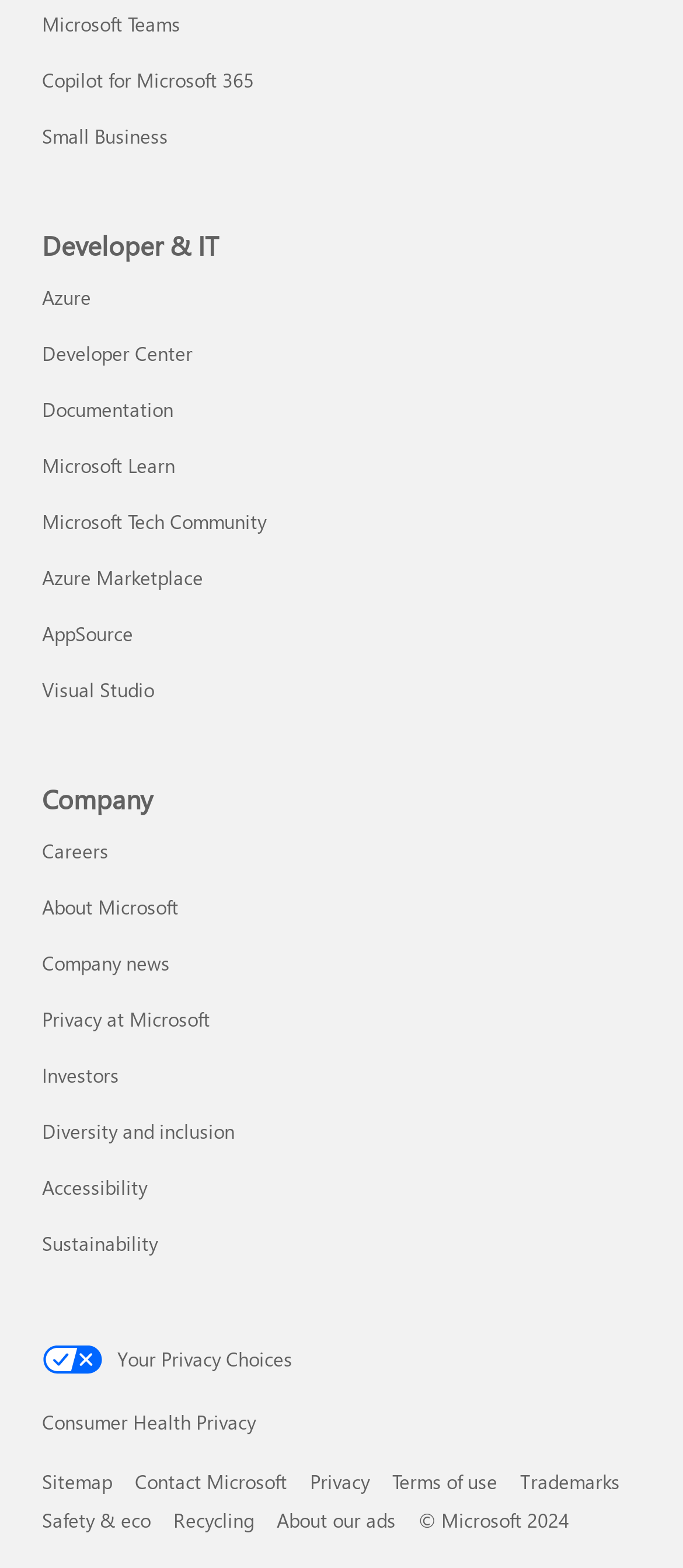How many headings are on the page?
Please give a well-detailed answer to the question.

I counted the number of headings on the page, which are 'Developer & IT' and 'Company'.